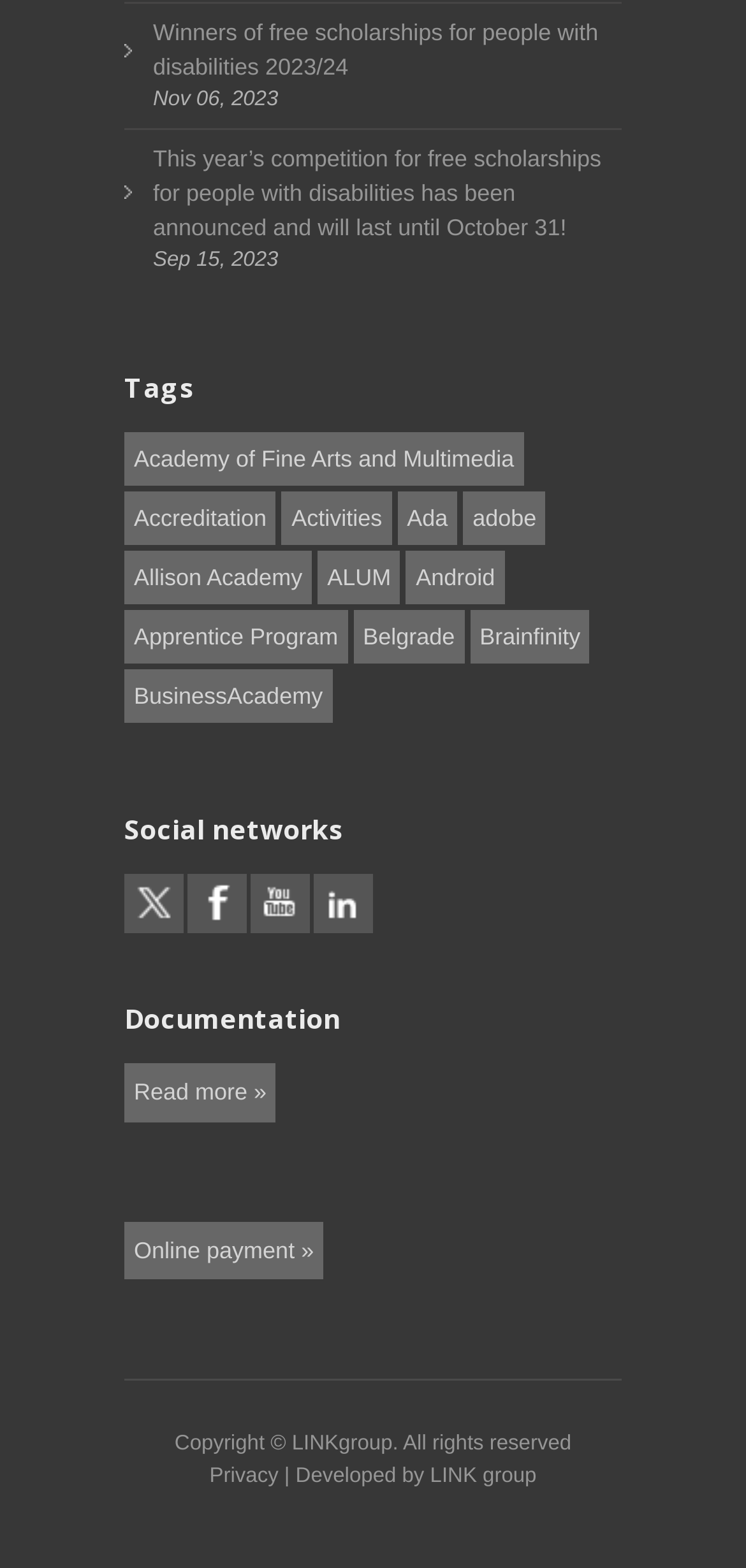Please provide a detailed answer to the question below based on the screenshot: 
How many links are available in the 'Documentation' section?

There are two links available in the 'Documentation' section, which are 'Read more »' and 'Online payment »', indicated by the link elements with the corresponding text and bounding box coordinates within the 'Documentation' section.